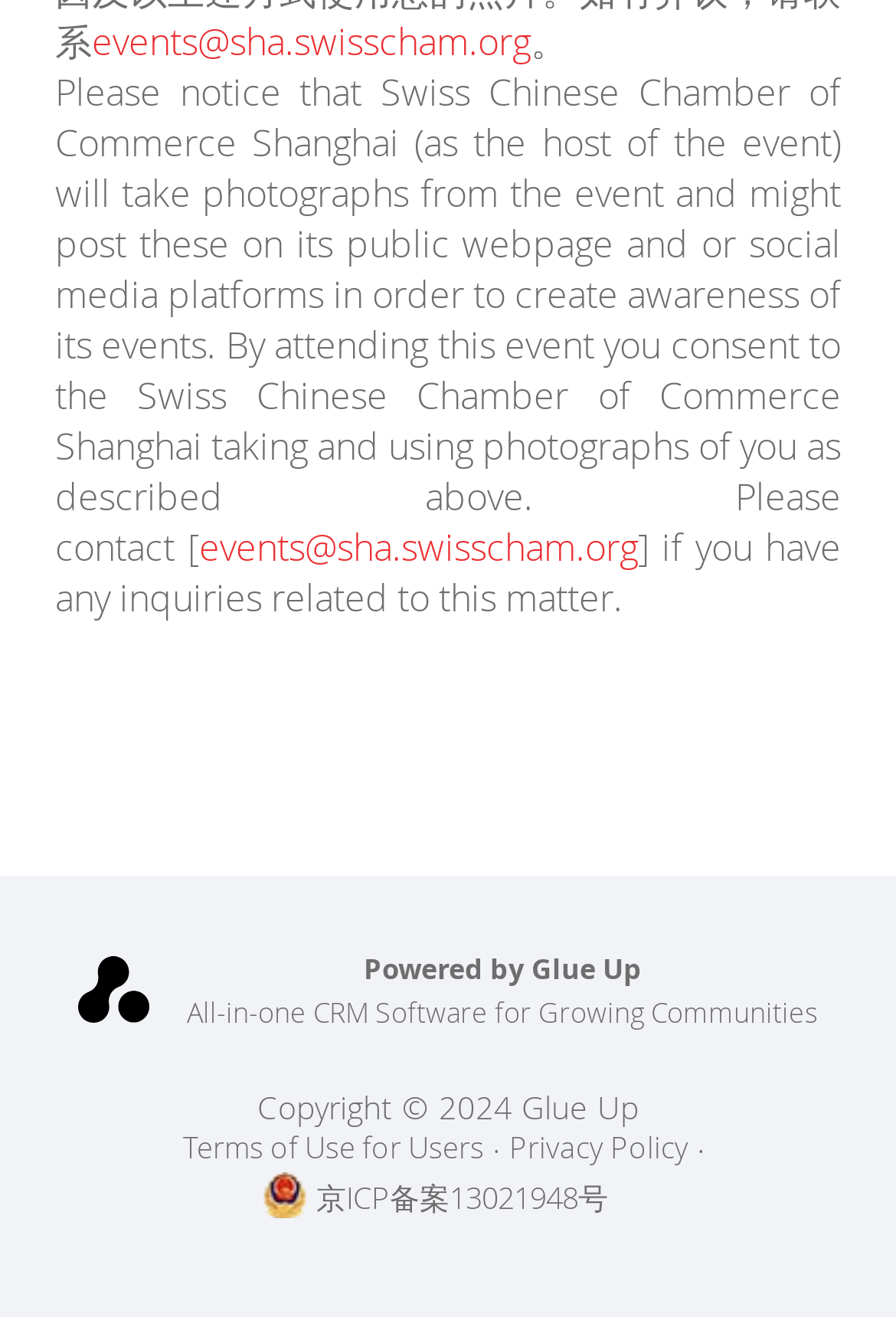Determine the bounding box coordinates of the UI element described below. Use the format (top-left x, top-left y, bottom-right x, bottom-right y) with floating point numbers between 0 and 1: Terms of Use for Users

[0.204, 0.856, 0.568, 0.886]